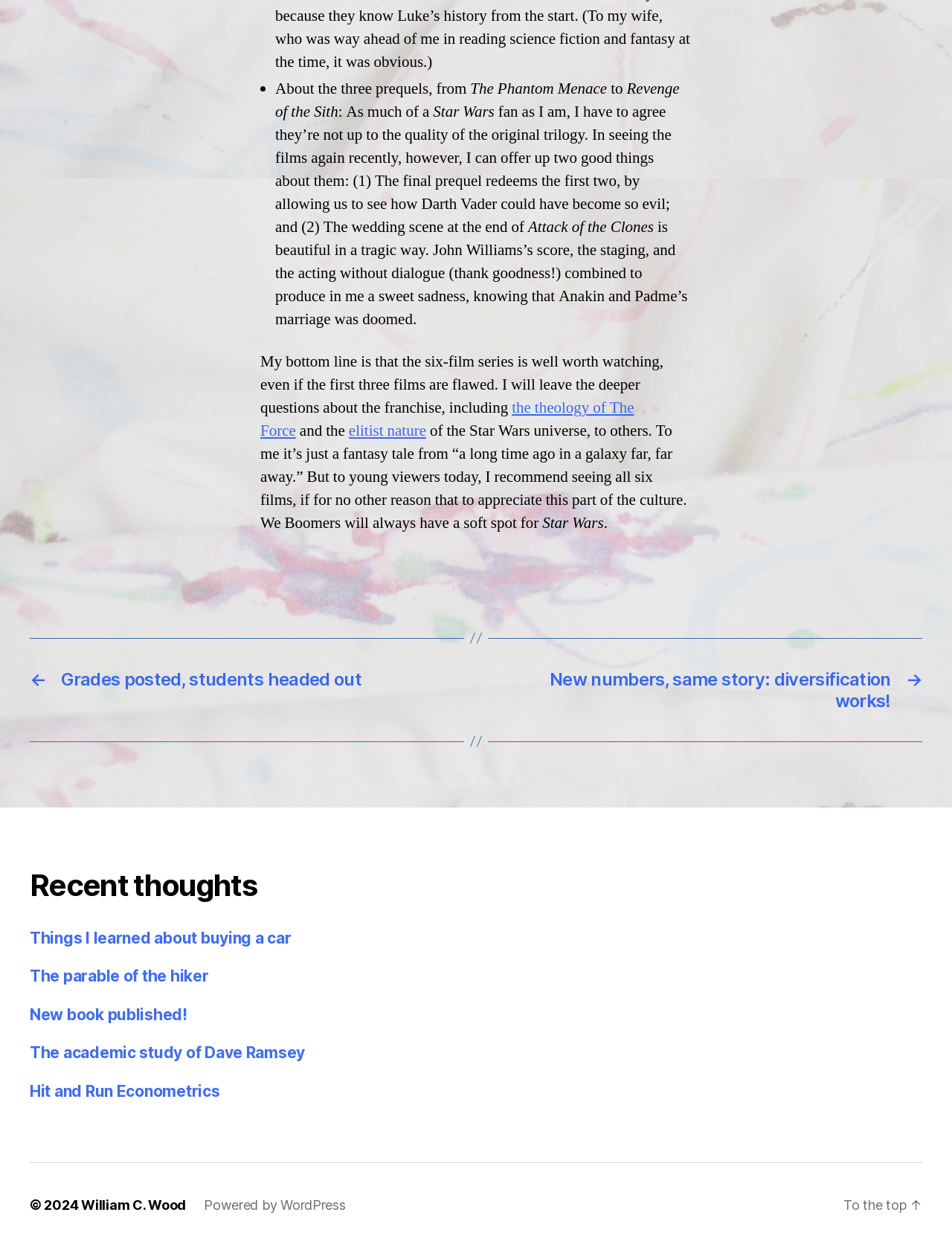Please find the bounding box coordinates of the element that you should click to achieve the following instruction: "Go to the post about Grades posted, students headed out". The coordinates should be presented as four float numbers between 0 and 1: [left, top, right, bottom].

[0.031, 0.536, 0.484, 0.57]